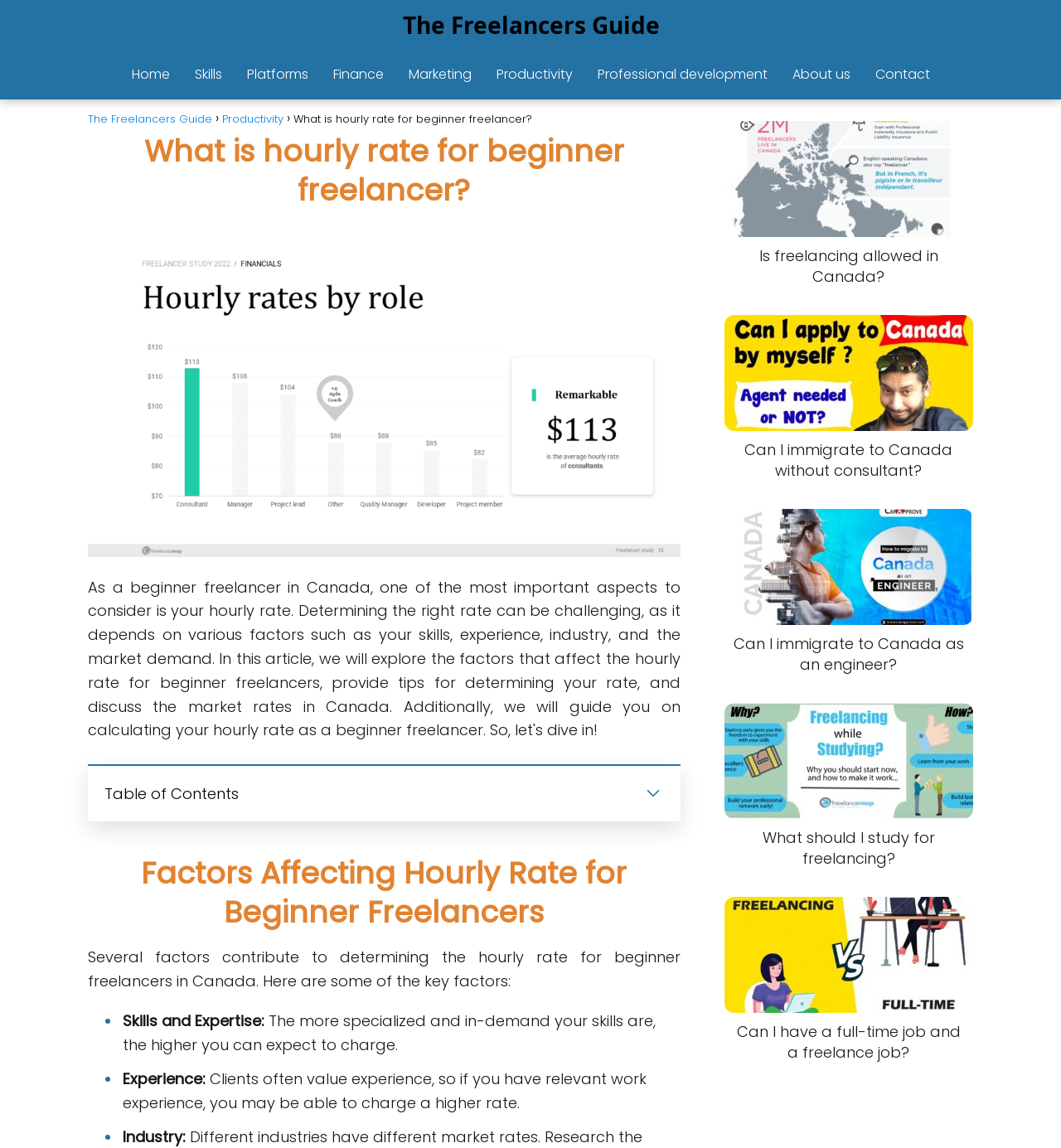What is the purpose of the checkbox?
Please respond to the question with a detailed and thorough explanation.

The checkbox is located next to the 'Table of Contents' heading, suggesting that it is used to toggle the display of the table of contents. When checked, the table of contents may be expanded or displayed, and when unchecked, it may be collapsed or hidden.